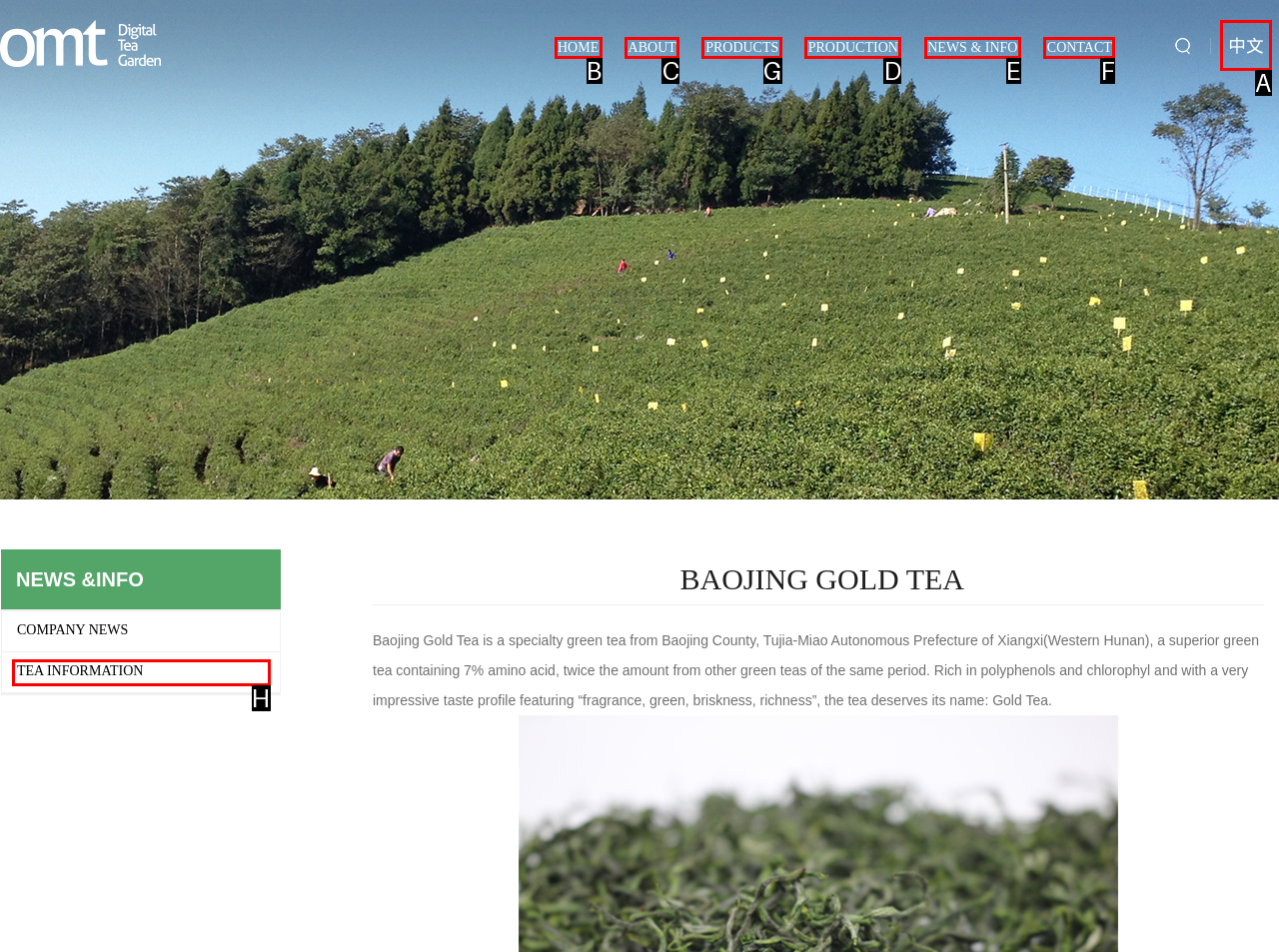Determine which HTML element to click for this task: browse the PRODUCTS Provide the letter of the selected choice.

G